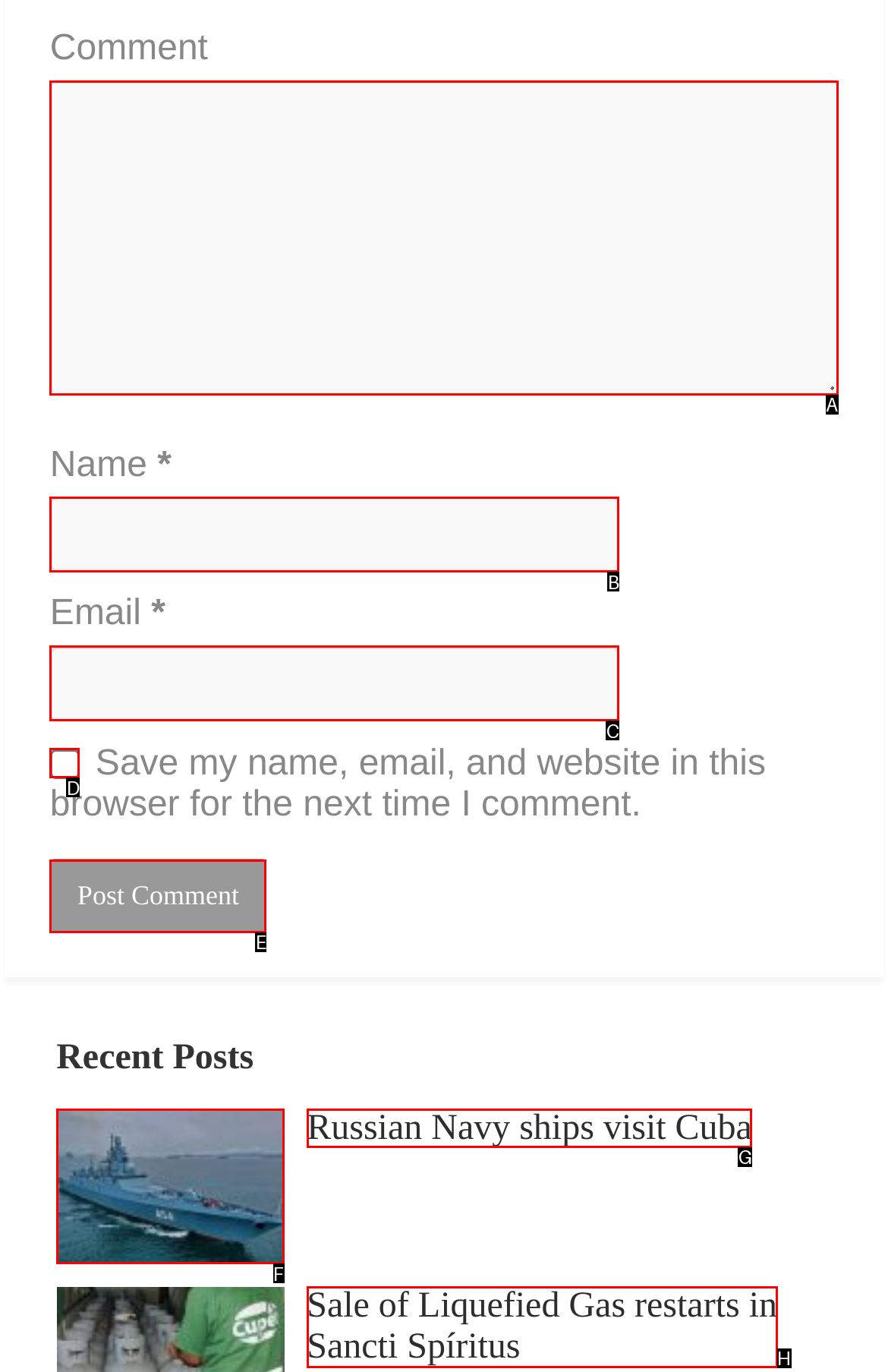Identify the correct lettered option to click in order to perform this task: Enter a comment. Respond with the letter.

A